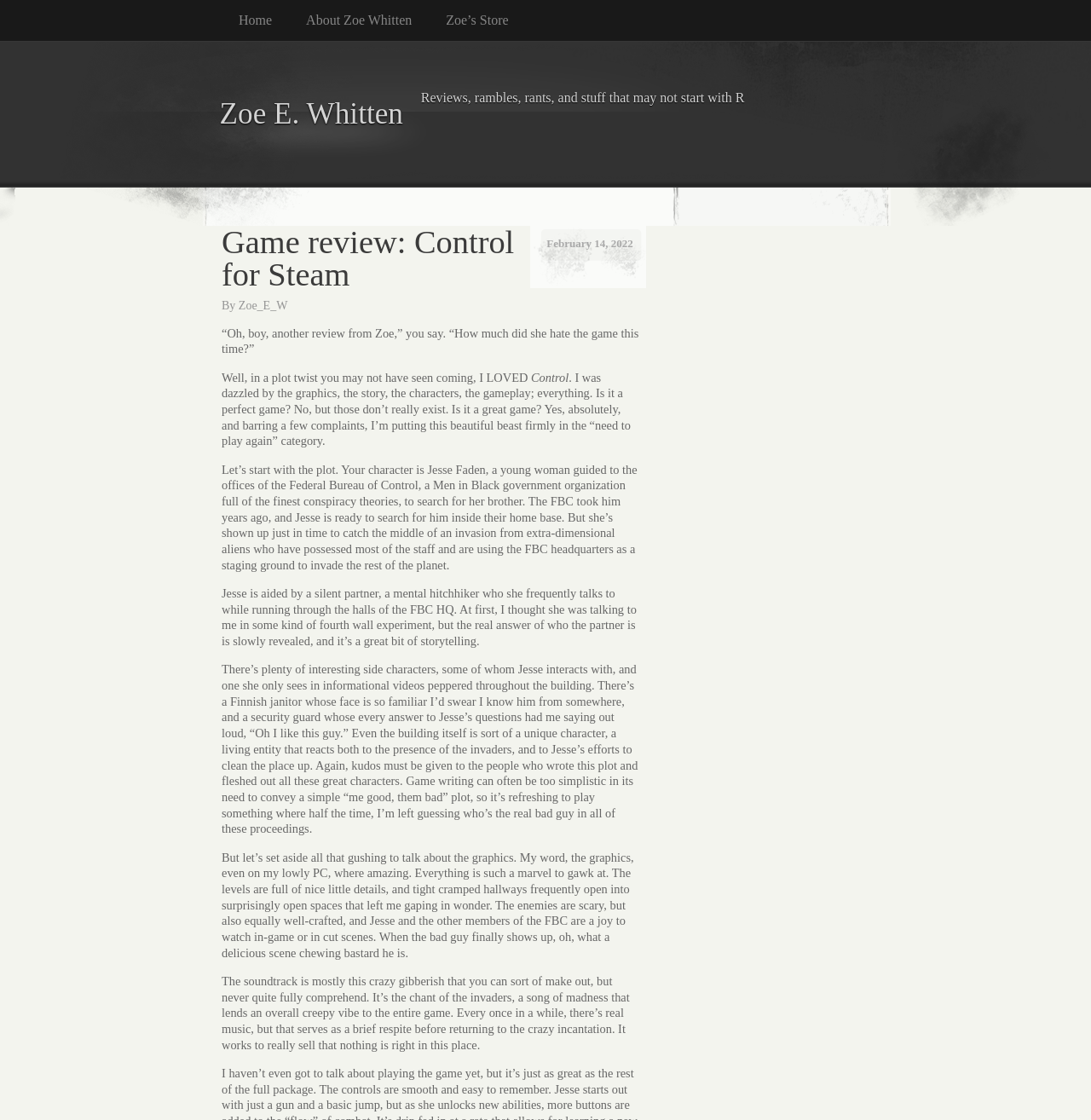Show the bounding box coordinates for the HTML element as described: "Editorial Policy".

None